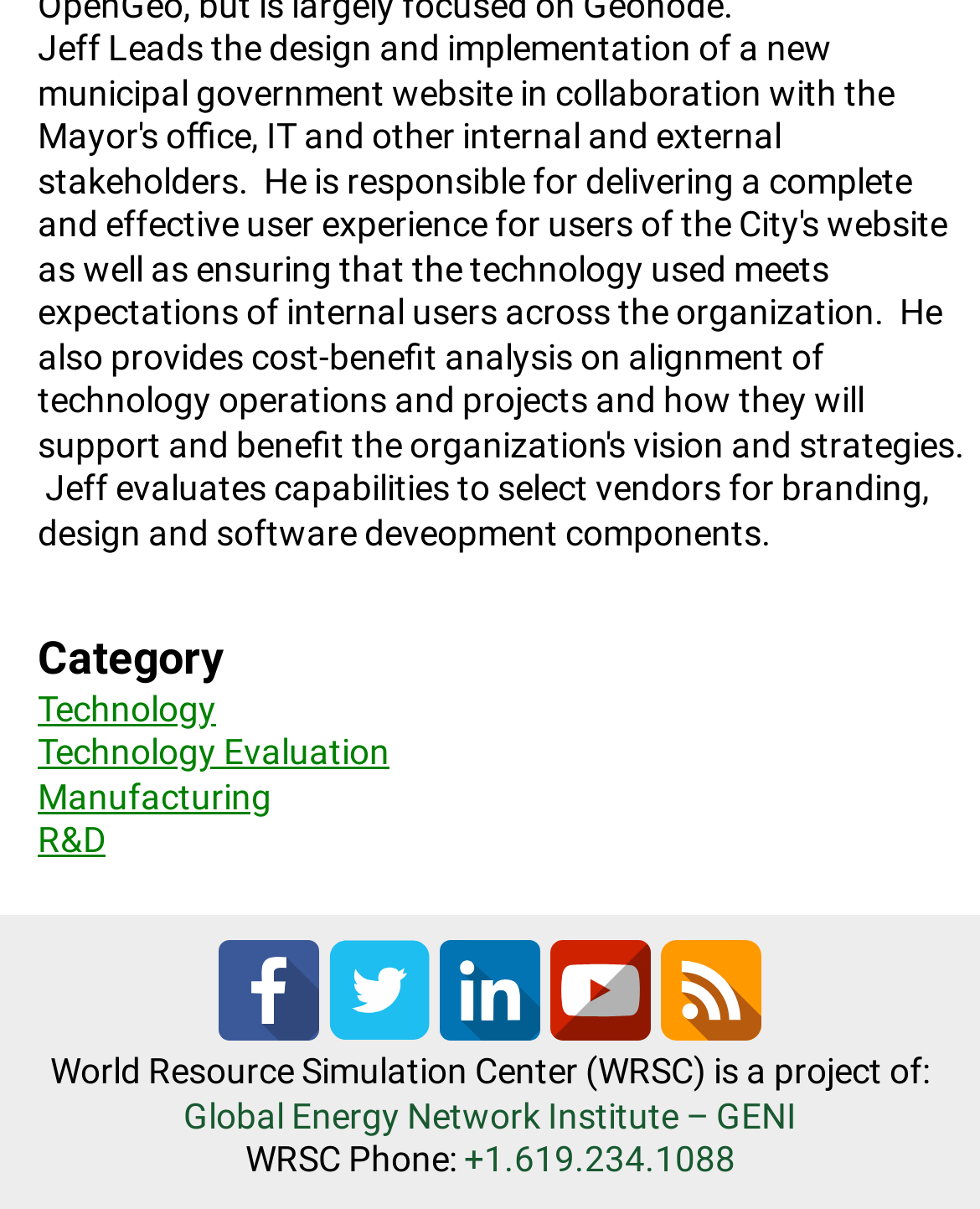Find the bounding box coordinates of the area that needs to be clicked in order to achieve the following instruction: "Click on CONTACT US". The coordinates should be specified as four float numbers between 0 and 1, i.e., [left, top, right, bottom].

[0.424, 0.055, 0.532, 0.172]